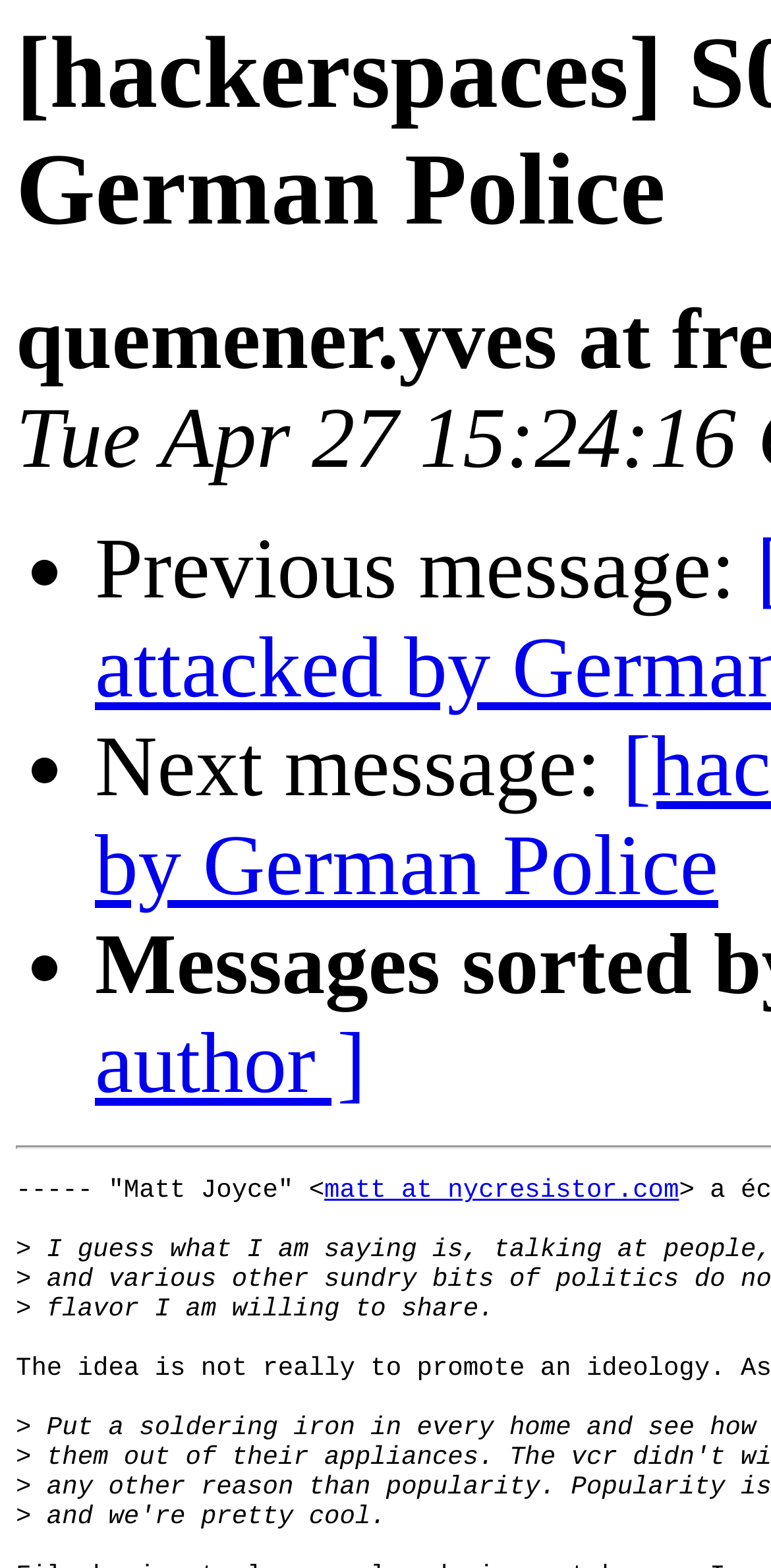Produce a meticulous description of the webpage.

The webpage appears to be a forum or discussion board, specifically a thread about hackerspaces. At the top, there is a title or header that reads "[hackerspaces] S036.NET attacked by German Police". 

Below the title, there are three list markers, each represented by a bullet point, aligned vertically on the left side of the page. To the right of each list marker, there is a static text element. The first text element reads "Previous message:", the second reads "Next message:", and the third does not have any accompanying text.

Further down the page, there is a static text element that reads "----- "Matt Joyce" <", followed by a link to "matt at nycresistor.com". This suggests that the message or post is from a user named Matt Joyce.

Below the user information, there is a paragraph of text that reads "flavor I am willing to share." This text appears to be the content of the message or post.